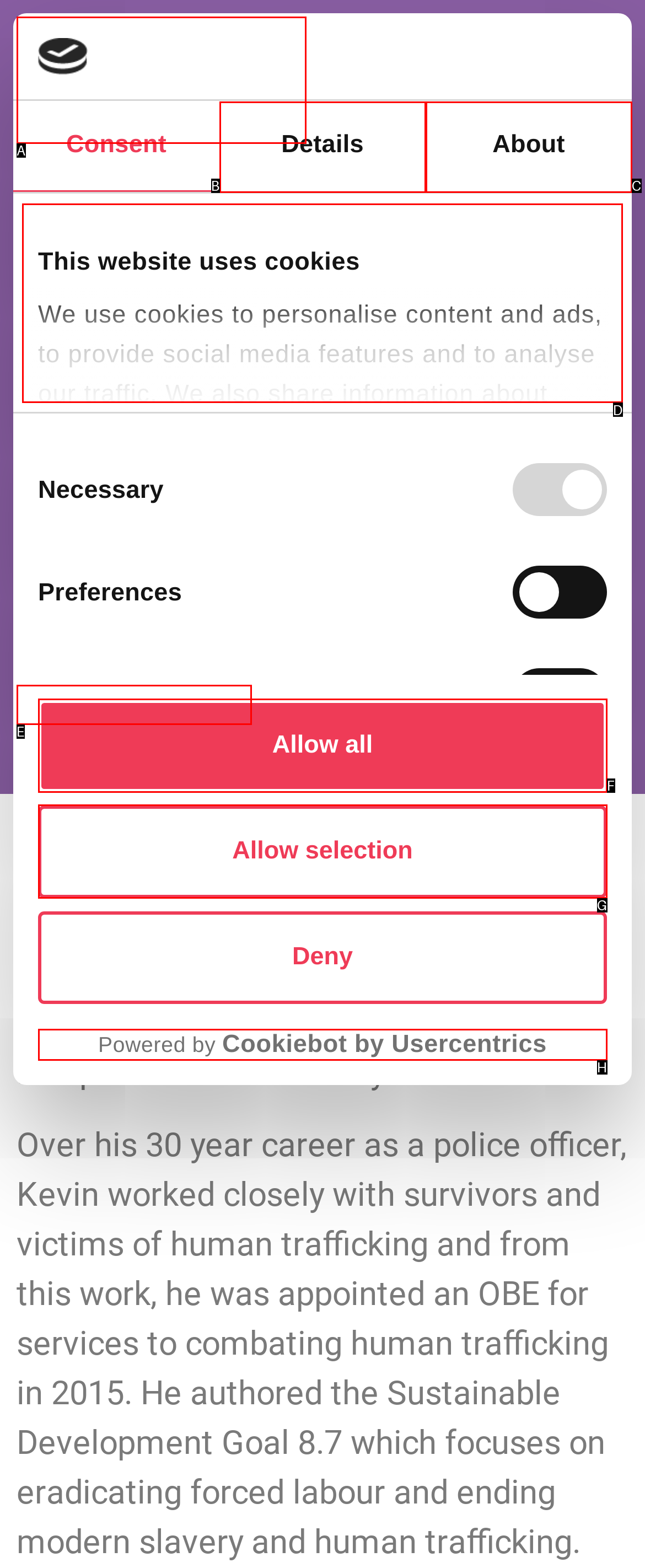From the choices provided, which HTML element best fits the description: Powered by Cookiebot by Usercentrics? Answer with the appropriate letter.

H